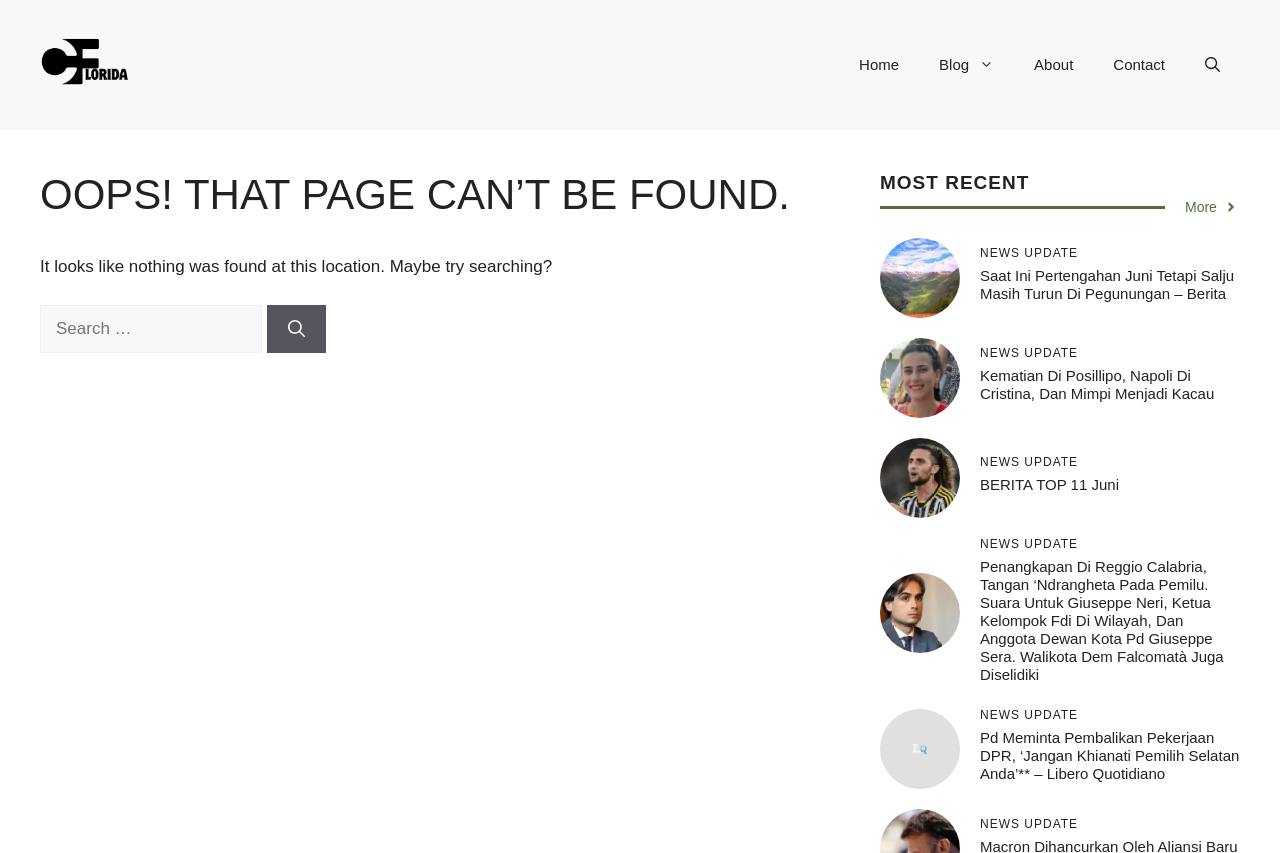Give a one-word or phrase response to the following question: What is the function of the 'Open search' button?

To open search